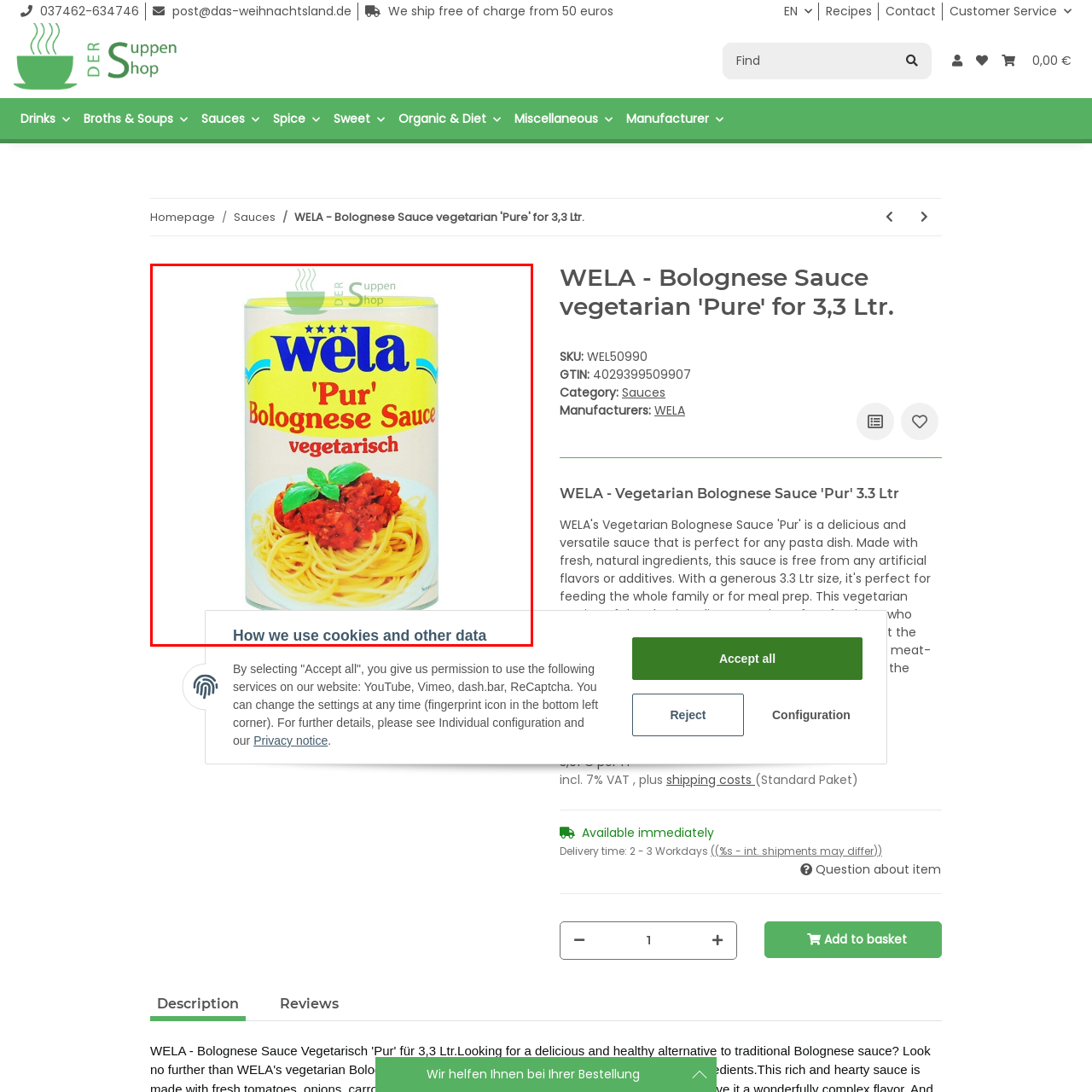Offer a detailed explanation of the elements found within the defined red outline.

The image depicts a can of Wela 'Pur' Bolognese Sauce, emphasizing its vegetarian nature. The can features a vibrant yellow background with bold, blue lettering at the top displaying the brand name "Wela." The central part of the label showcases the product name 'Pur' Bolognese Sauce in a combination of red and blue text, underscored by the word "vegetarisch" (vegetarian) in red.

In the background of the label, a plate of spaghetti topped with a rich, red Bolognese sauce is visually portrayed, adorned with fresh basil leaves, creating an appetizing appeal. This packaging suggests that the sauce is not only flavorful but also a convenient vegetarian option for various pasta dishes. Overall, the design of the can combines colorful imagery with clear labeling, effectively conveying its vegetarian identity to potential customers.